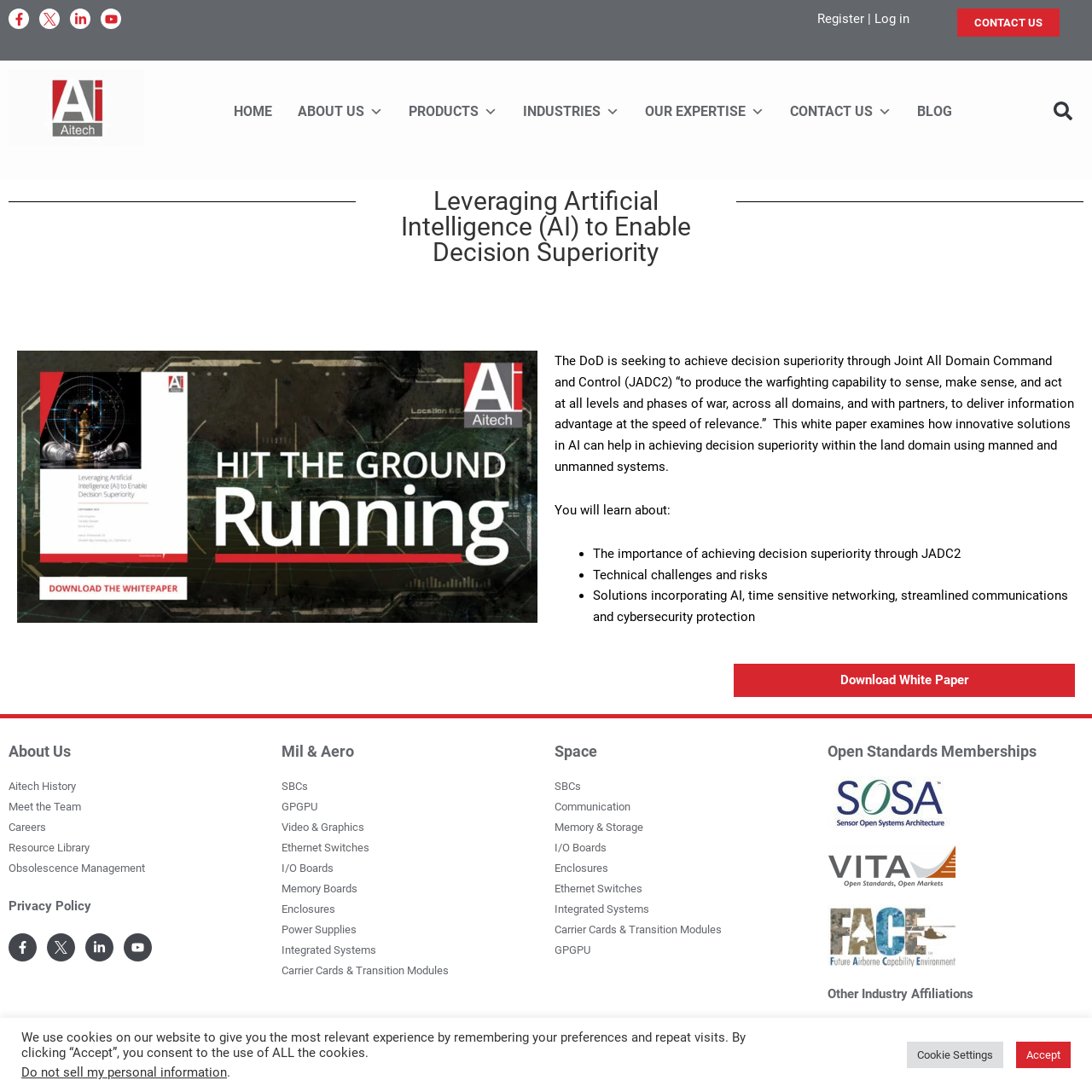Provide a brief response using a word or short phrase to this question:
What is the purpose of the 'Download White Paper' button?

To download the whitepaper